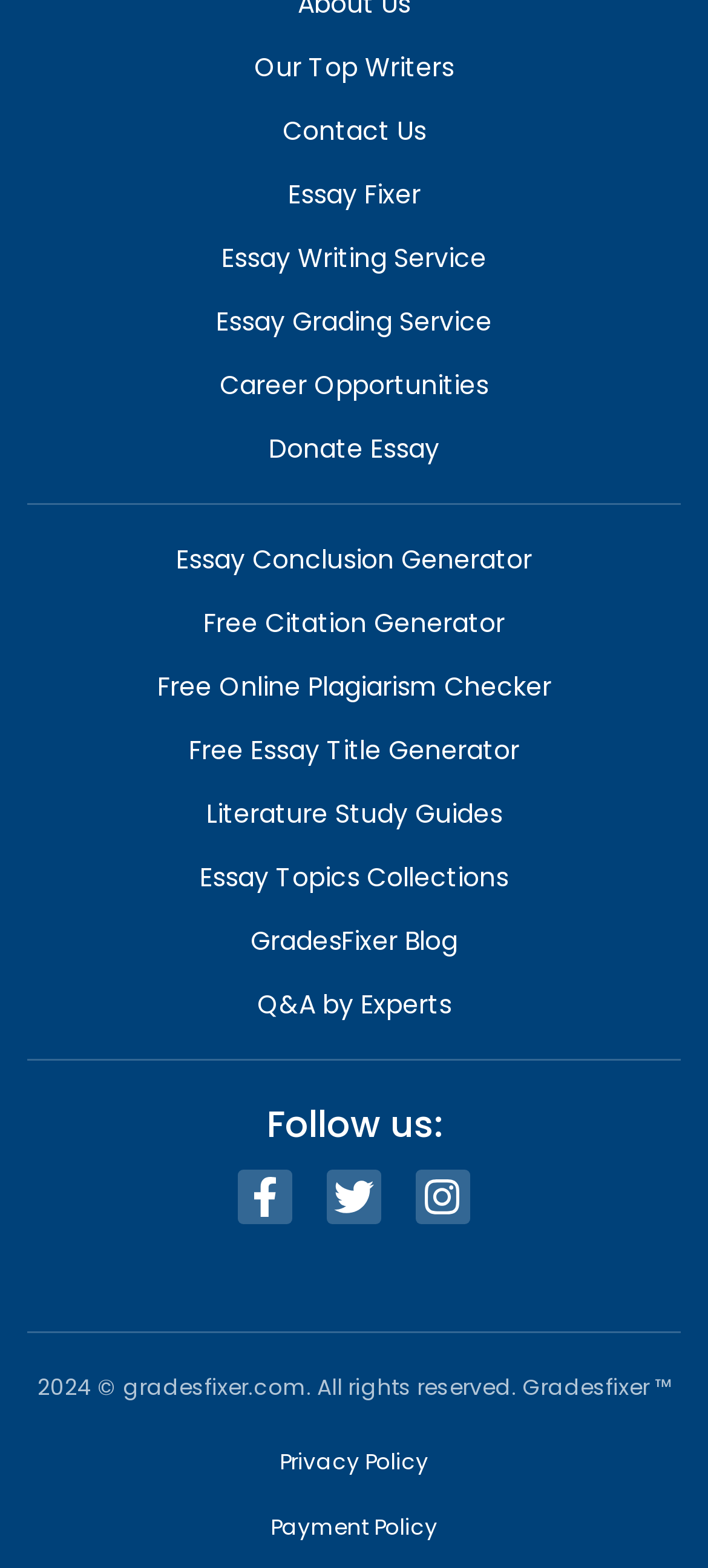Reply to the question below using a single word or brief phrase:
What social media platforms does the website have a presence on?

Three platforms